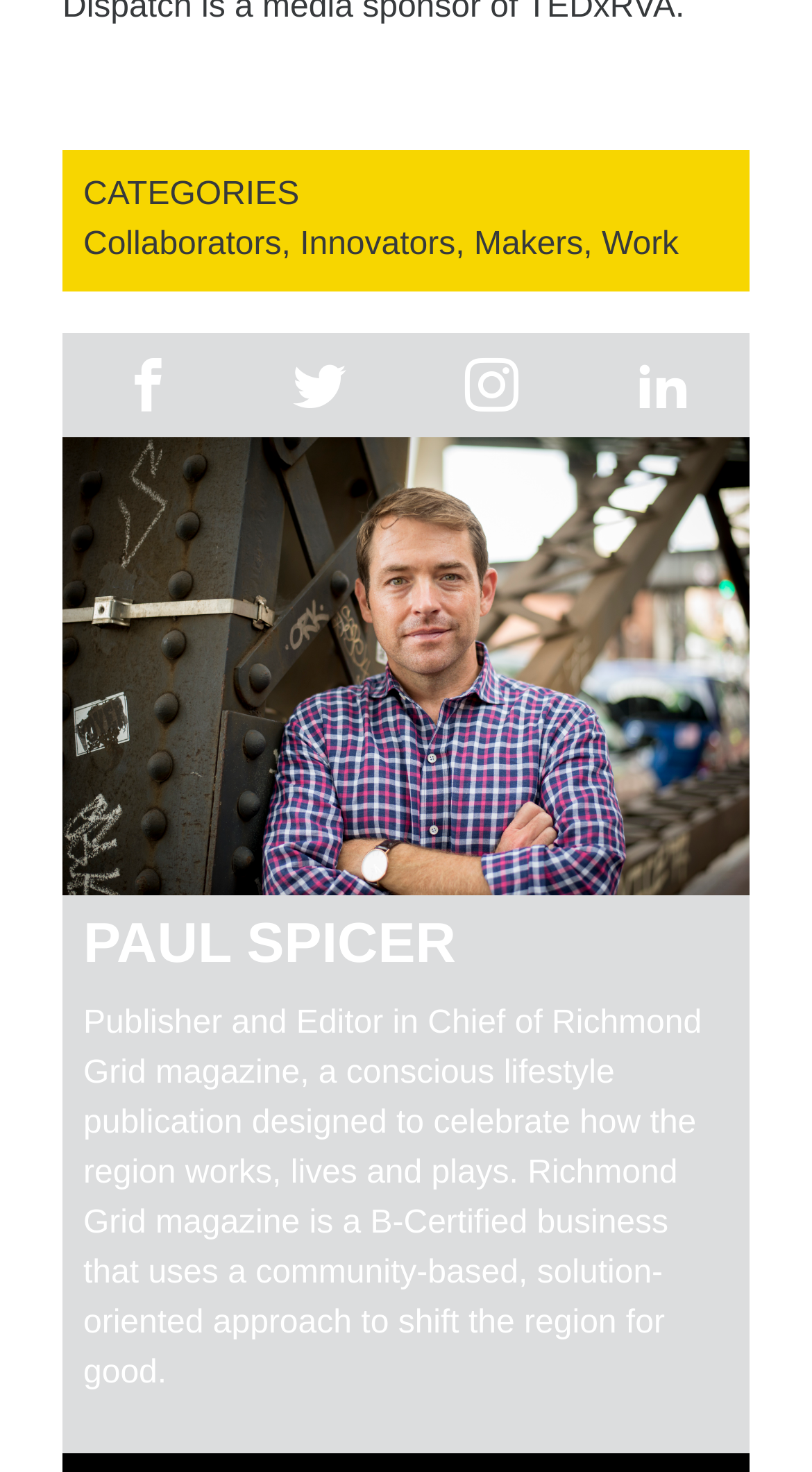Show me the bounding box coordinates of the clickable region to achieve the task as per the instruction: "Click on Paul Spicer".

[0.103, 0.62, 0.562, 0.662]